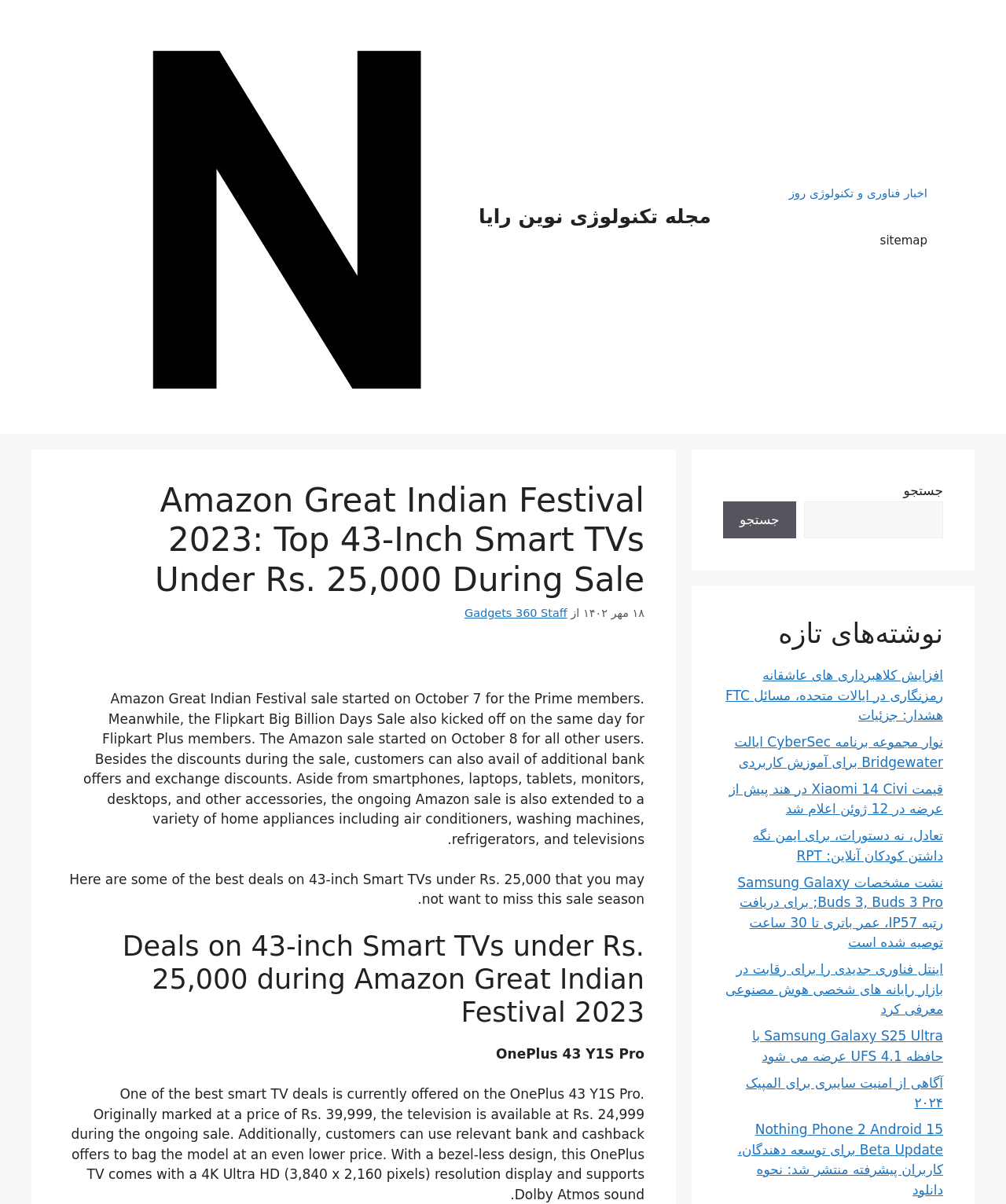Please extract the title of the webpage.

Amazon Great Indian Festival 2023: Top 43-Inch Smart TVs Under Rs. 25,000 During Sale